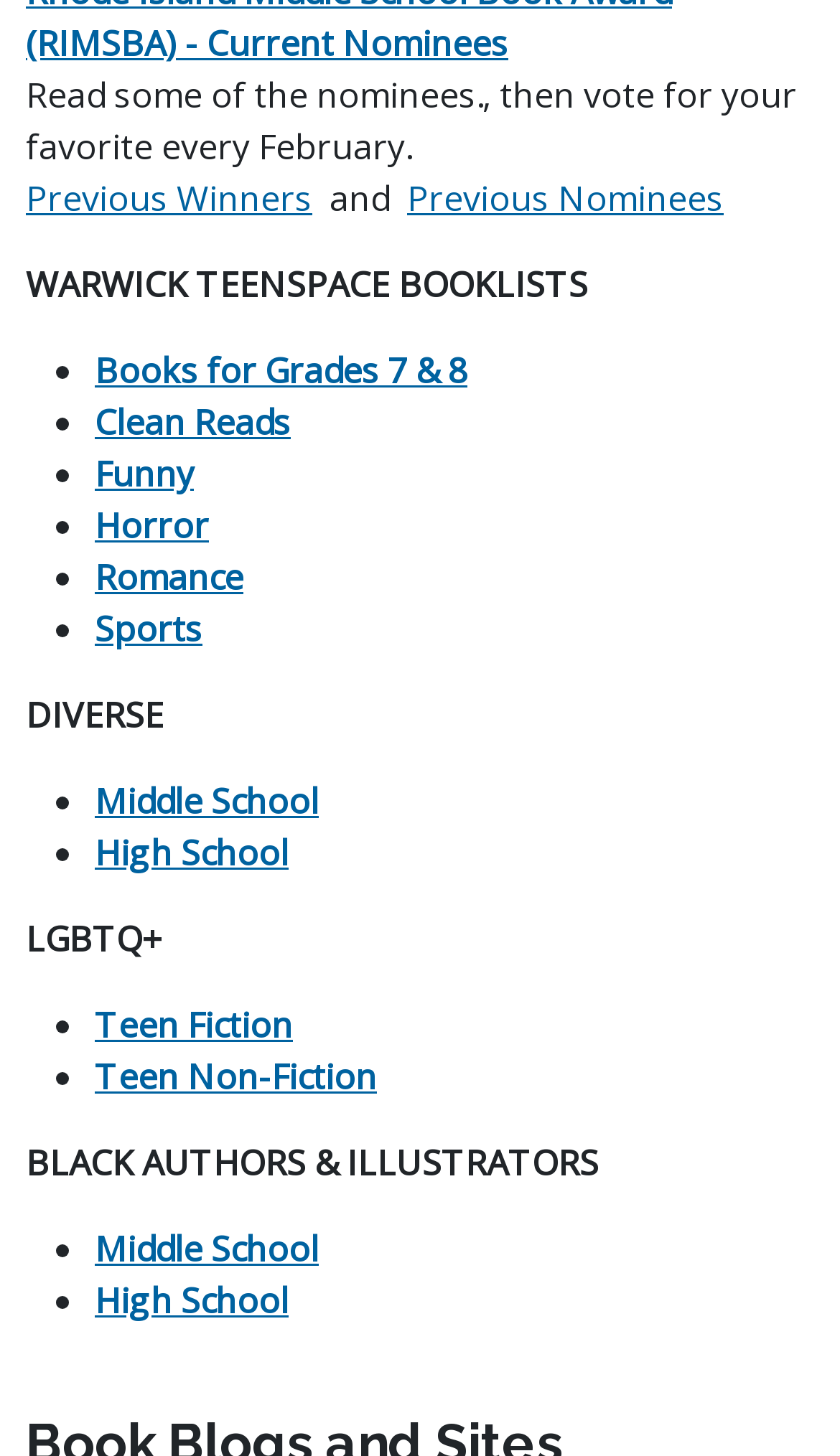Locate the bounding box coordinates of the clickable area needed to fulfill the instruction: "Explore Romance".

[0.113, 0.38, 0.29, 0.413]